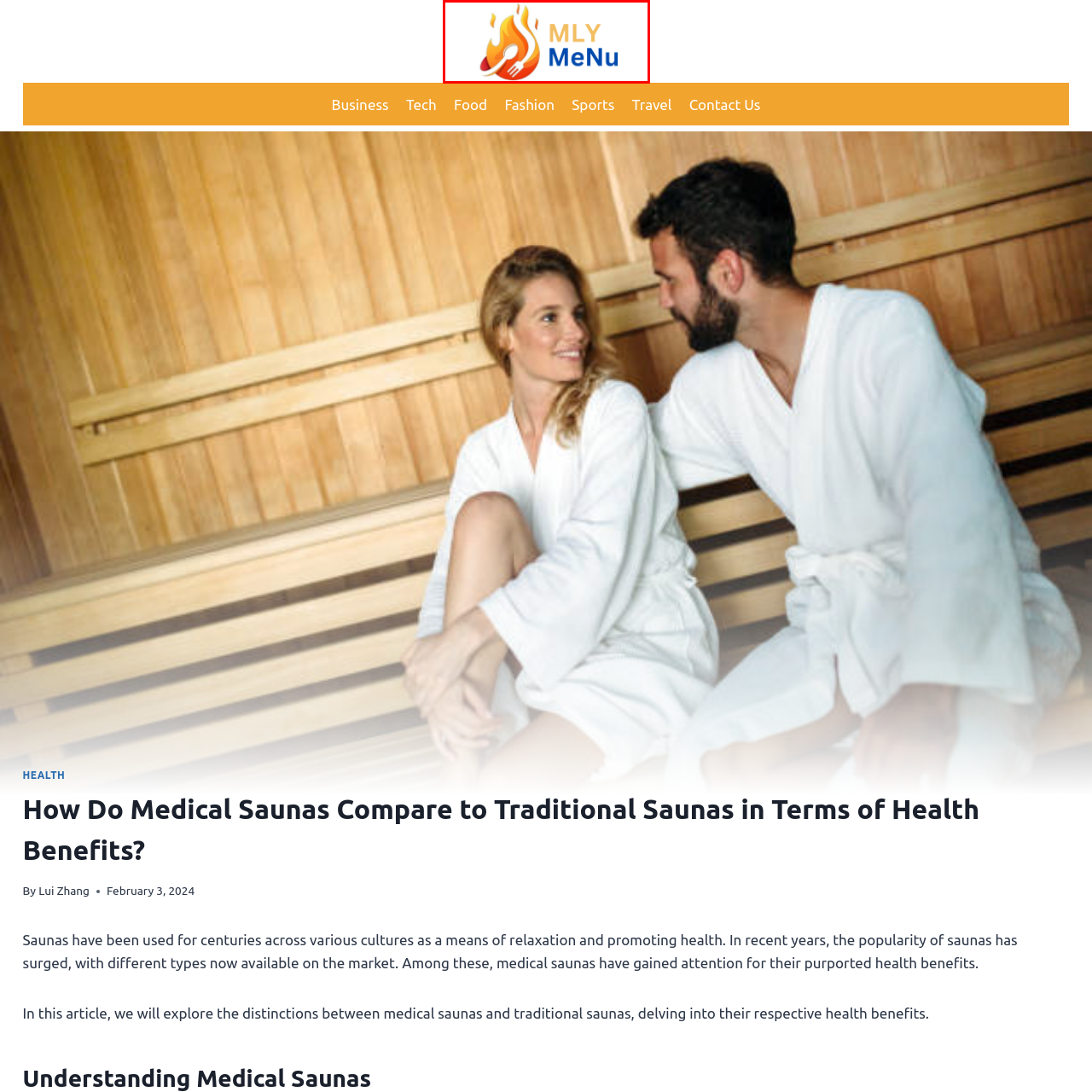Check the image highlighted in red, What utensils are depicted in the logo?
 Please answer in a single word or phrase.

Fork and spoon